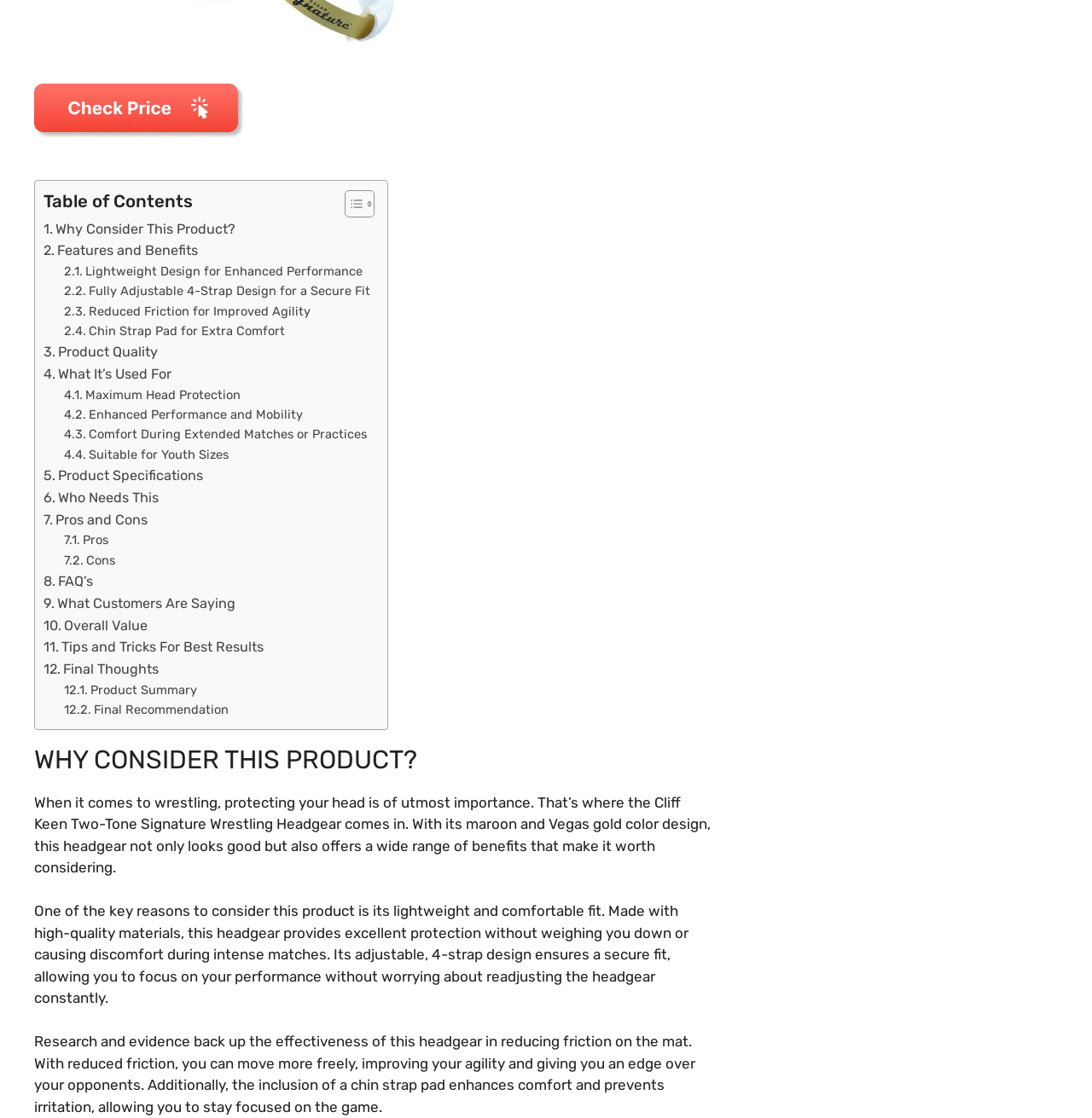Identify the bounding box coordinates for the UI element described as: "Pros".

[0.059, 0.475, 0.099, 0.492]